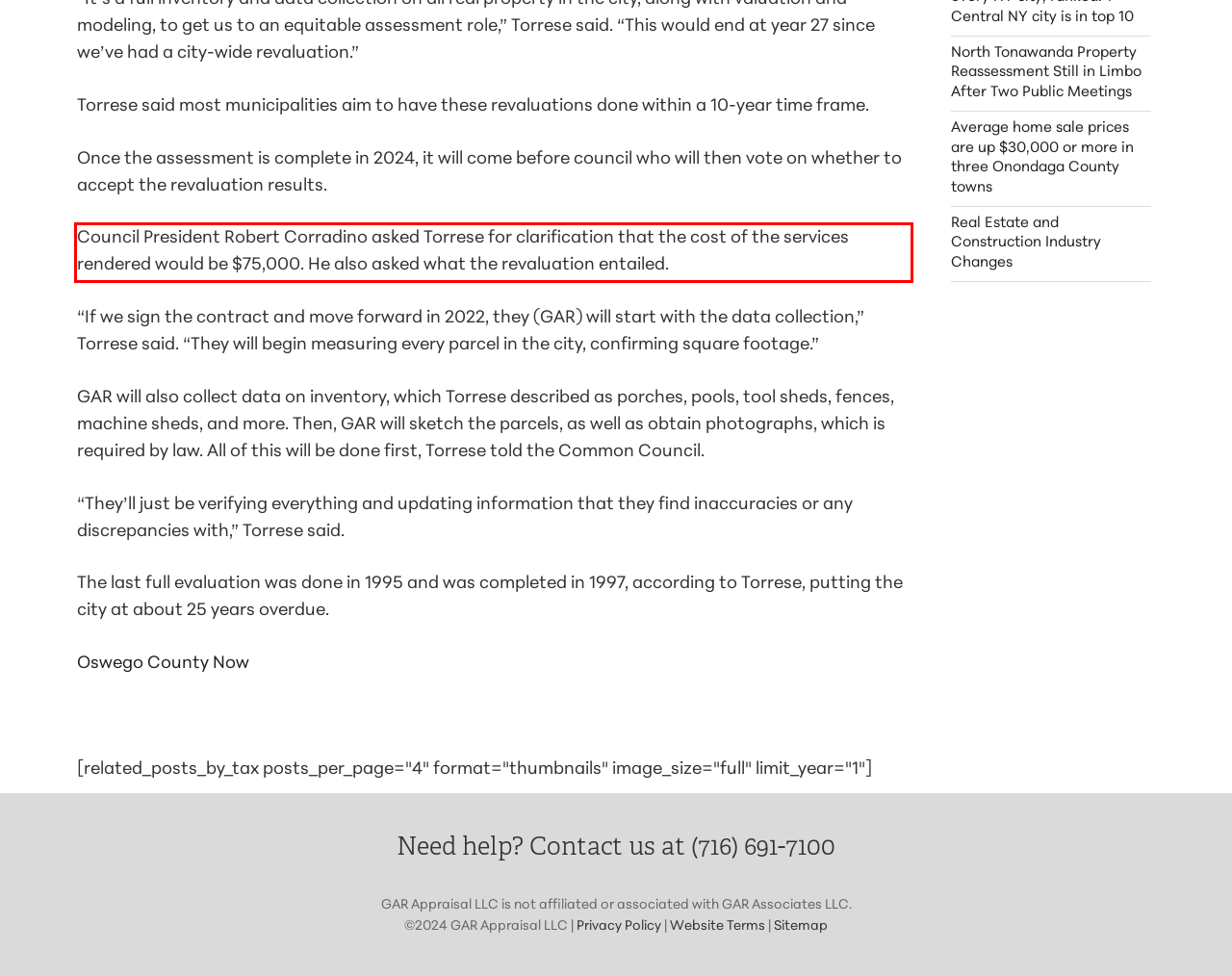Please identify and extract the text content from the UI element encased in a red bounding box on the provided webpage screenshot.

Council President Robert Corradino asked Torrese for clarification that the cost of the services rendered would be $75,000. He also asked what the revaluation entailed.